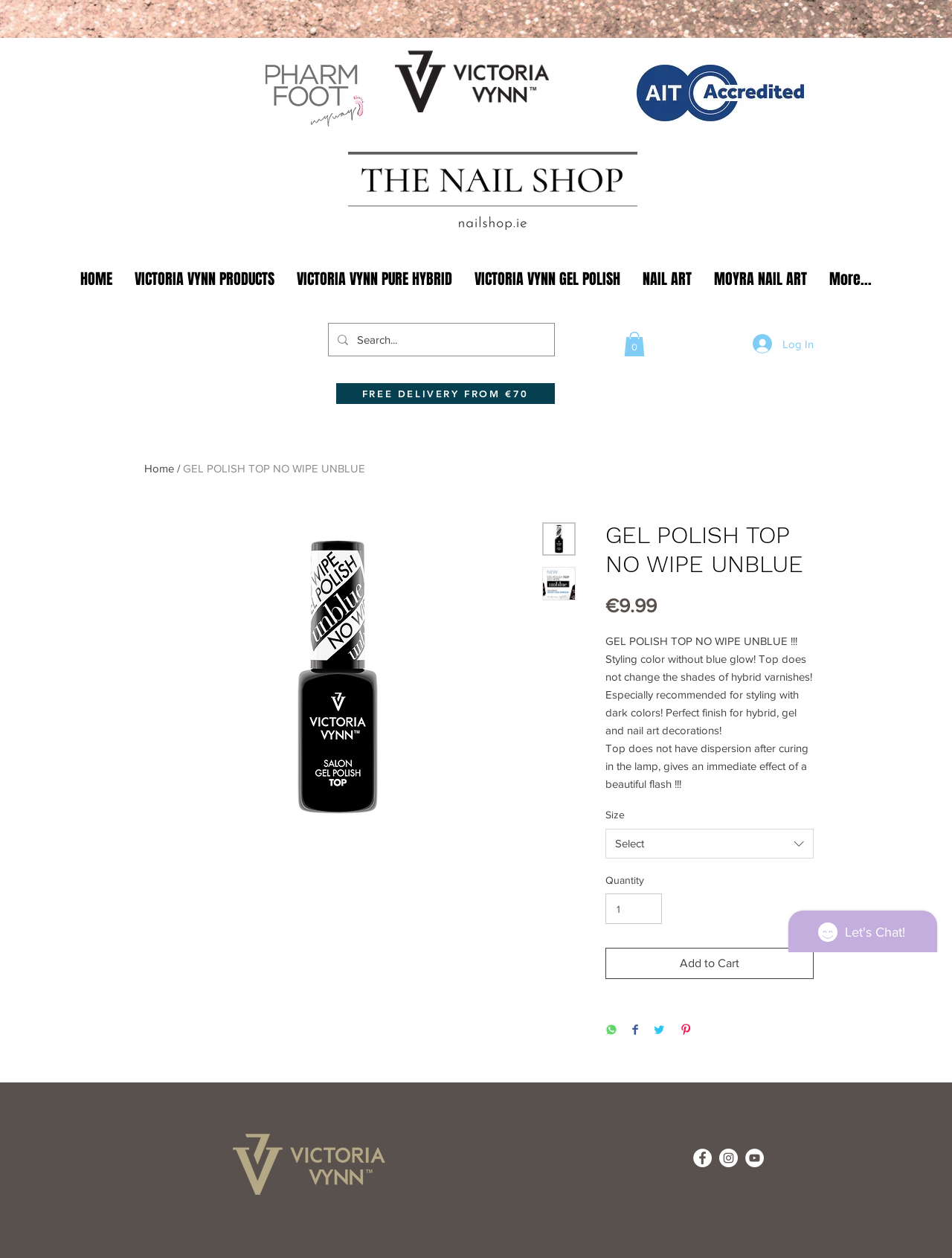Answer this question using a single word or a brief phrase:
How many social media platforms are listed at the bottom of the page?

3